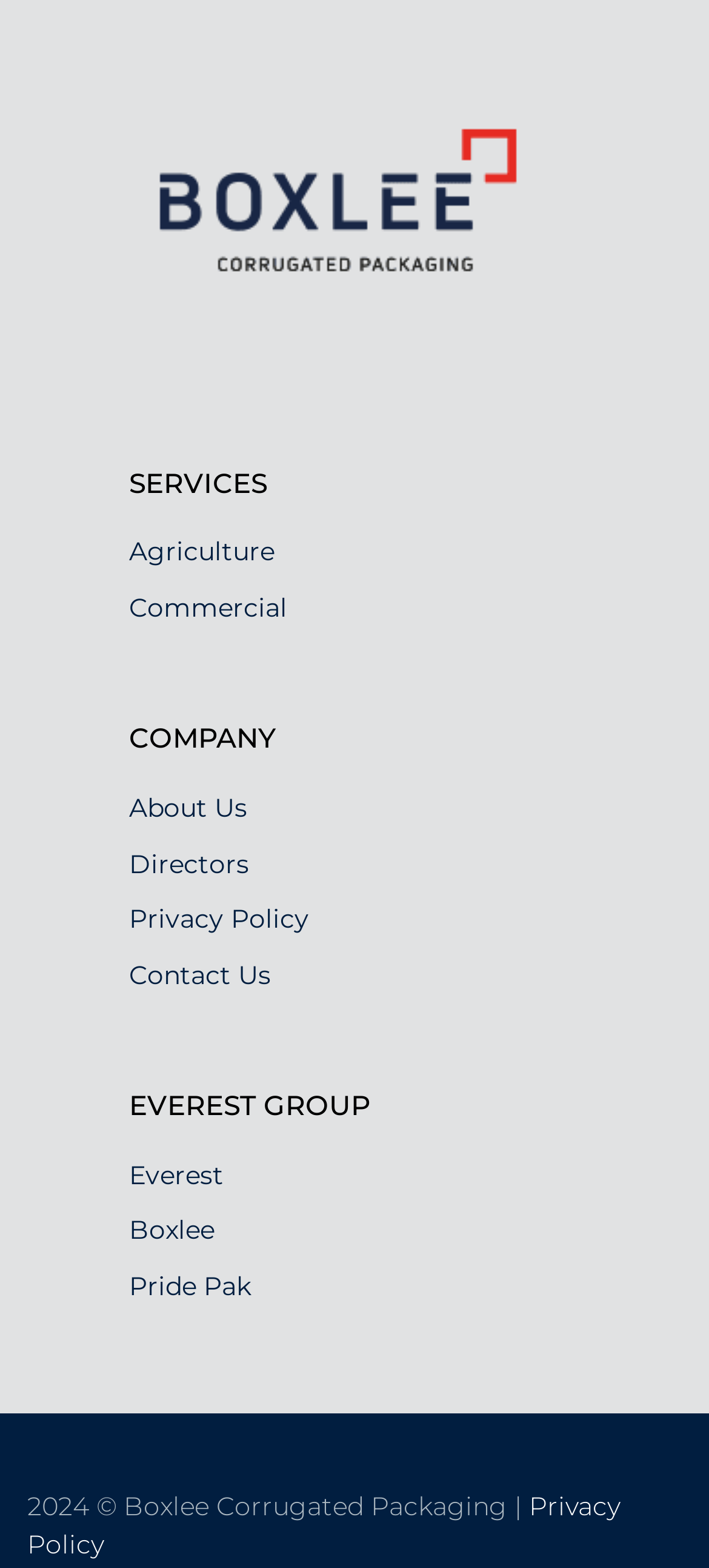Specify the bounding box coordinates of the area that needs to be clicked to achieve the following instruction: "go to Agriculture".

[0.182, 0.342, 0.387, 0.362]